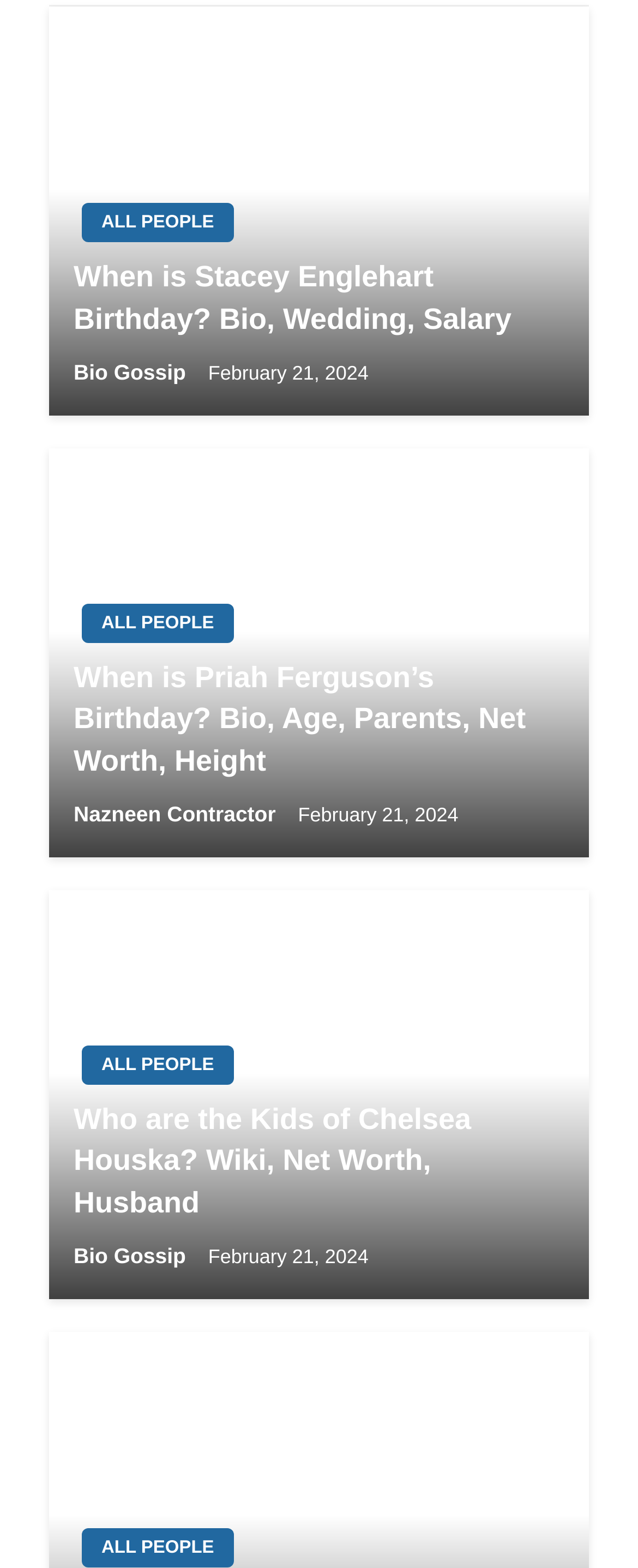Locate the bounding box coordinates of the clickable region to complete the following instruction: "Check Chelsea Houska's wiki."

[0.115, 0.701, 0.885, 0.78]